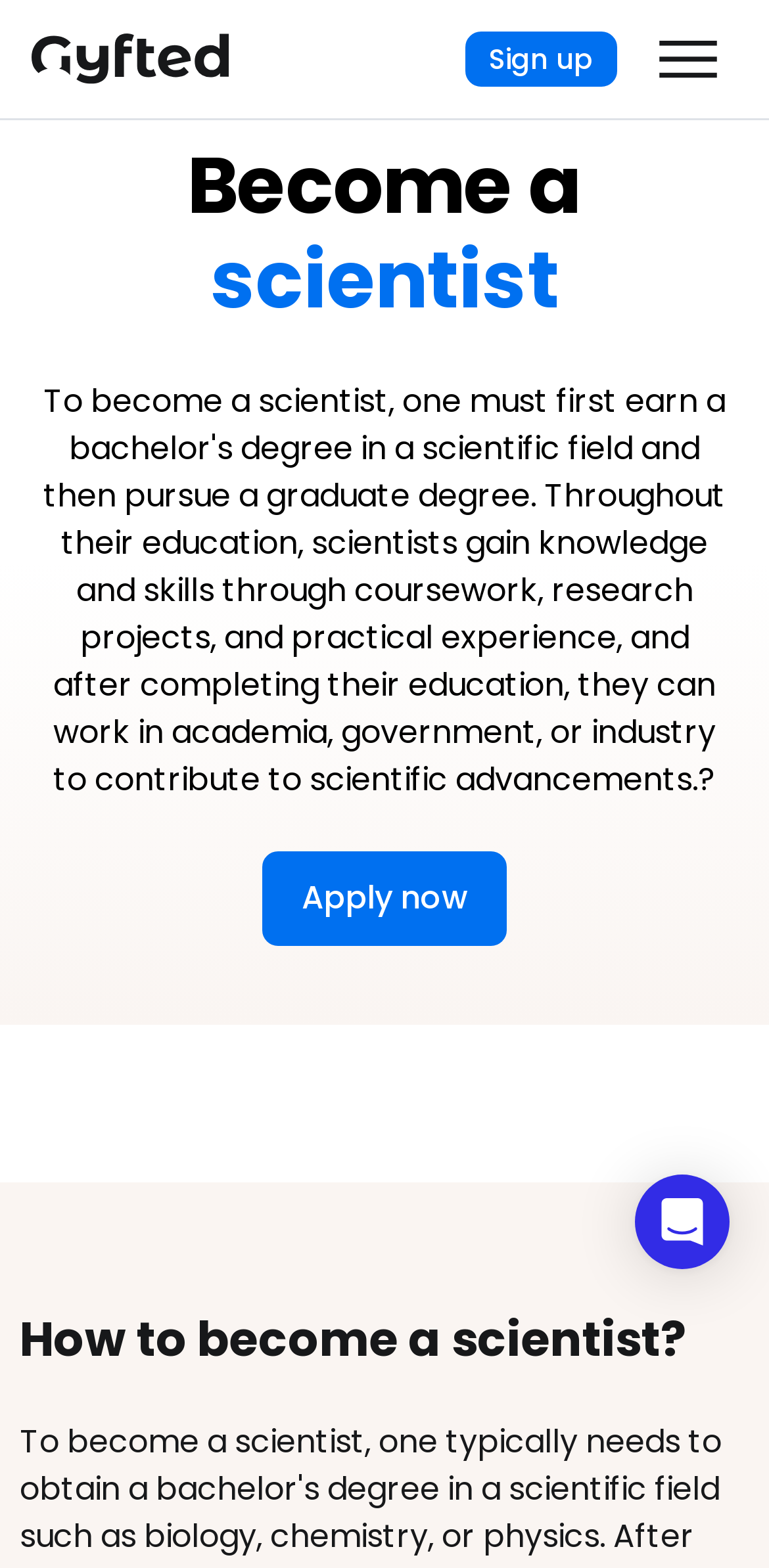Using the element description provided, determine the bounding box coordinates in the format (top-left x, top-left y, bottom-right x, bottom-right y). Ensure that all values are floating point numbers between 0 and 1. Element description: aria-label="Main landing page"

[0.041, 0.021, 0.349, 0.054]